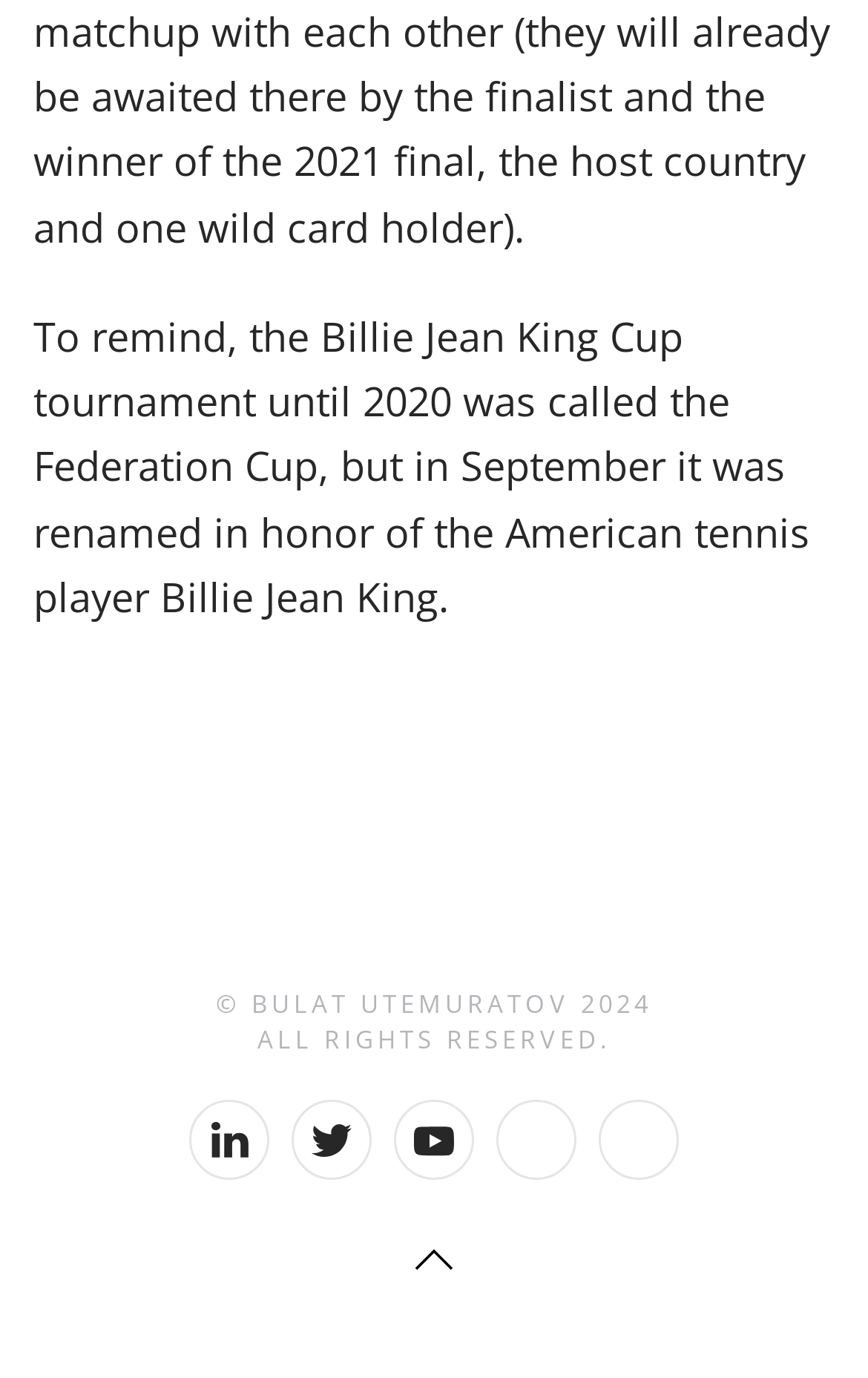What is the name of the tennis player honored in the Billie Jean King Cup tournament?
Please provide a detailed answer to the question.

The answer can be found in the StaticText element with the text 'To remind, the Billie Jean King Cup tournament until 2020 was called the Federation Cup, but in September it was renamed in honor of the American tennis player Billie Jean King.'